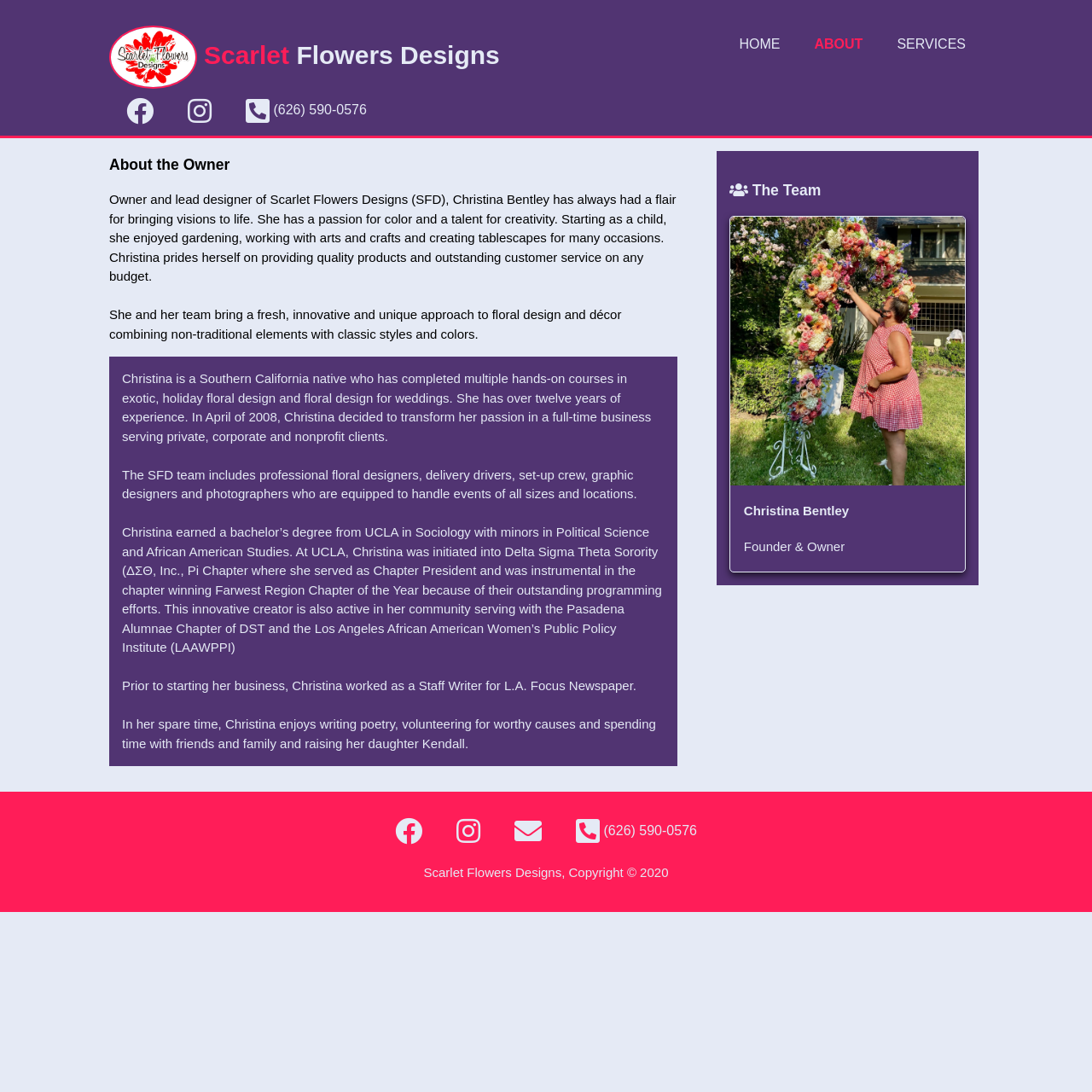What is the degree earned by Christina Bentley?
Look at the screenshot and respond with a single word or phrase.

Bachelor's degree